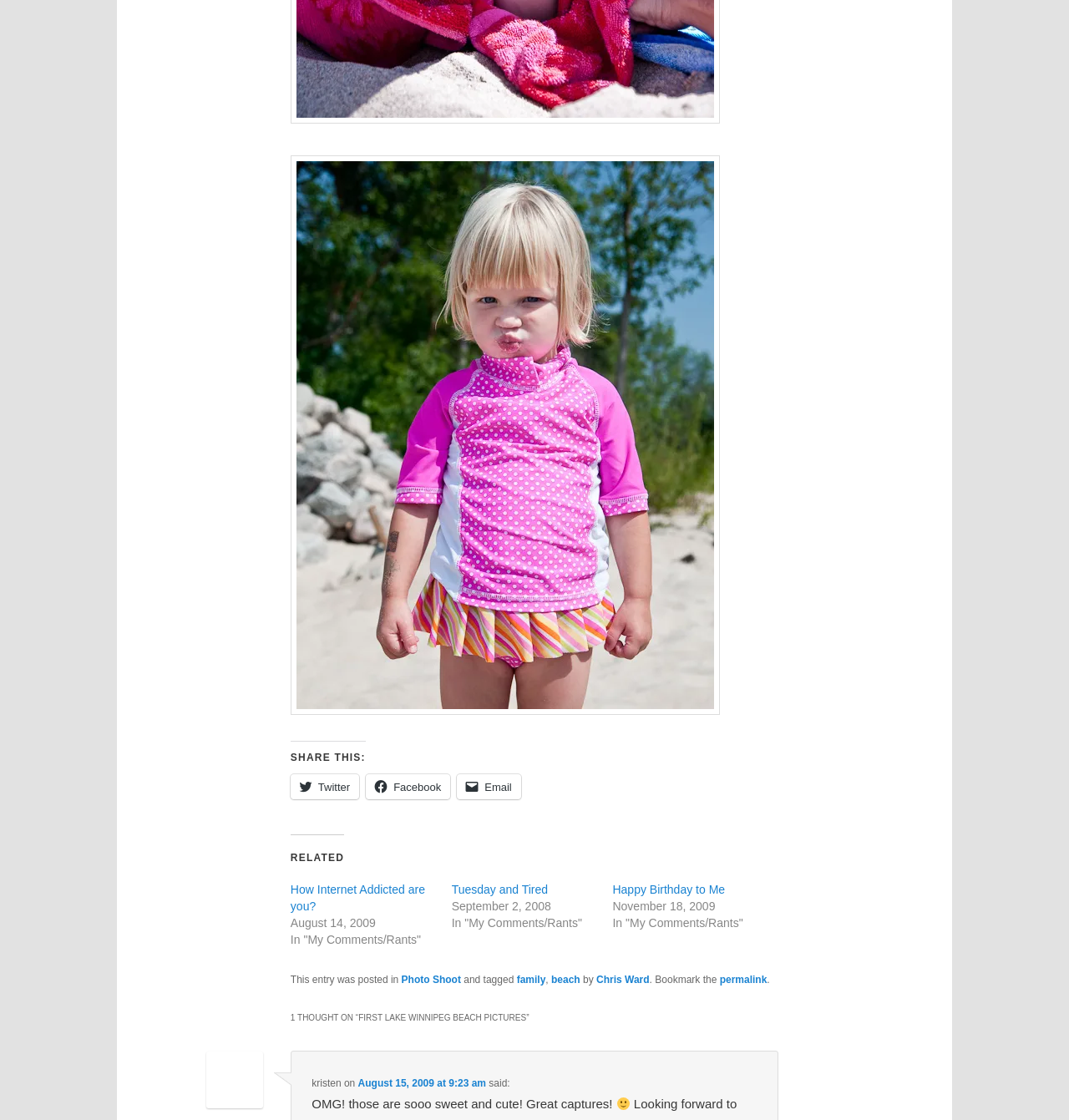What is the title of the first link?
By examining the image, provide a one-word or phrase answer.

0908_LakeWpg_054